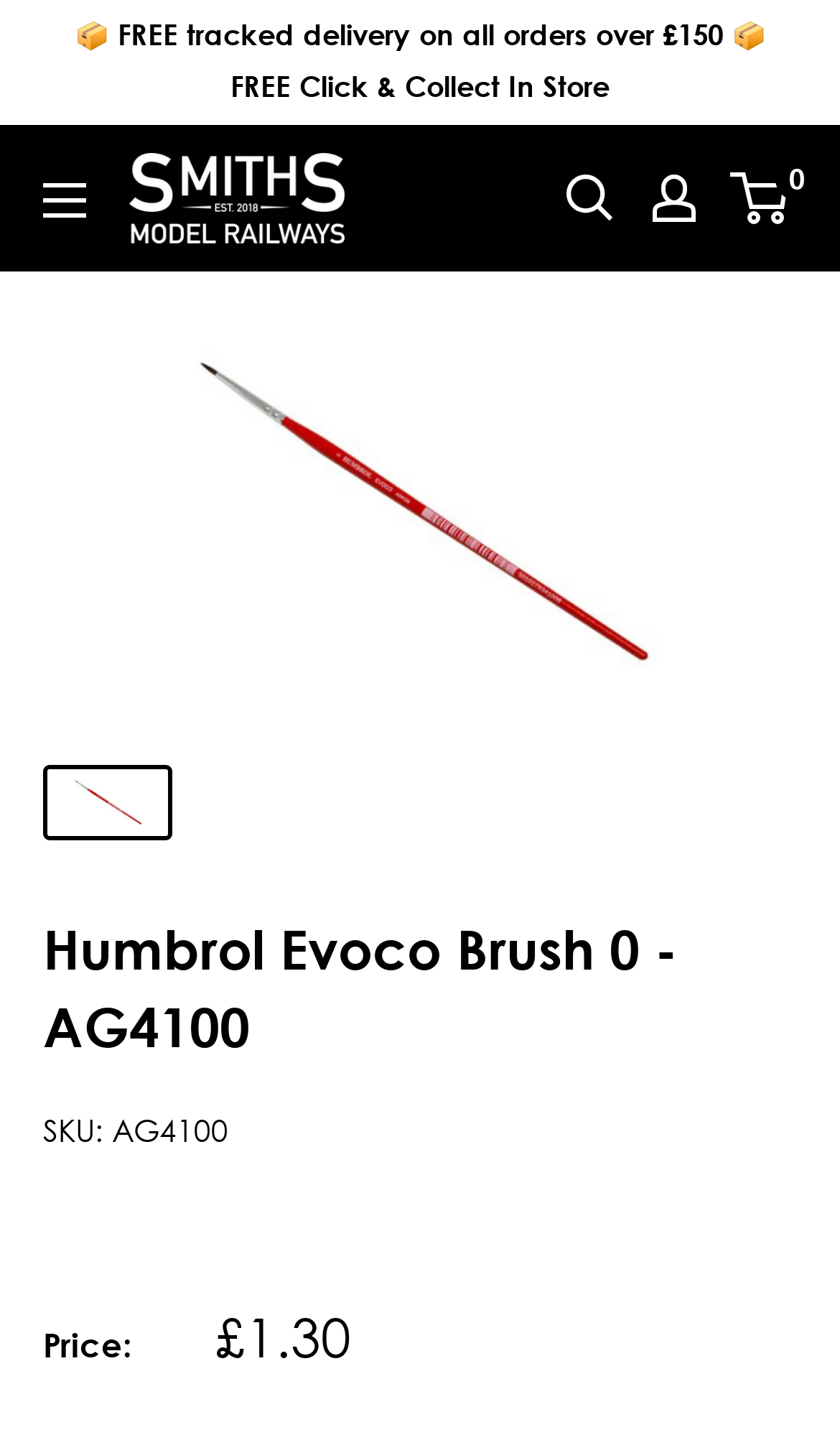Kindly determine the bounding box coordinates for the clickable area to achieve the given instruction: "View product details".

[0.051, 0.533, 0.205, 0.586]